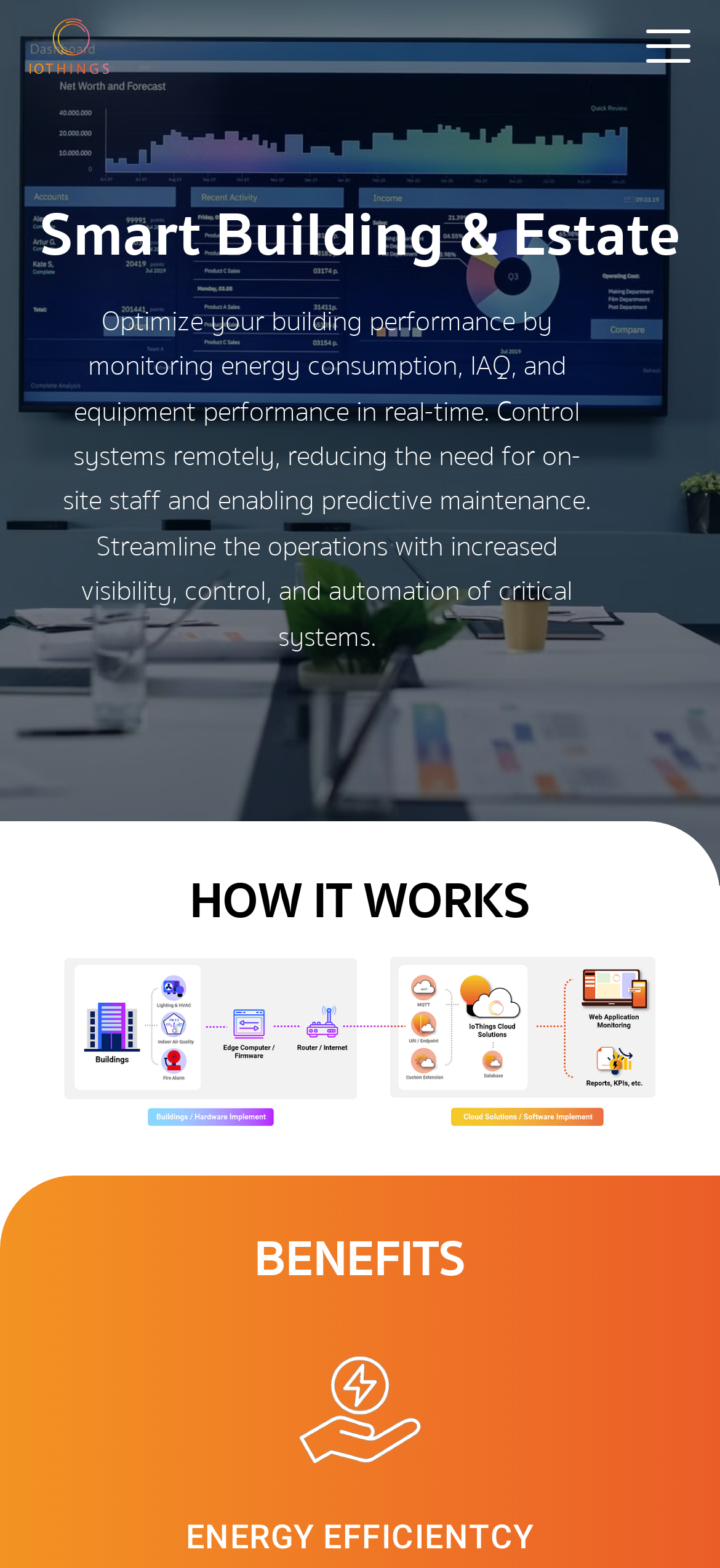Generate a comprehensive description of the webpage.

The webpage is about Smart Building and Estate, with the main title "Smart Building & Estate" located at the top-left corner of the page. Below the title, there is a brief description of the service, which explains how it can optimize building performance by monitoring energy consumption, IAQ, and equipment performance in real-time, and control systems remotely.

At the top-right corner, there are two language options, "TH" and "EN", which are links that allow users to switch between languages. Next to the language options, there is a small image. 

On the top-left side, there is a logo "IoThings" which is both a link and an image. Below the logo, there is a search bar with a search box and a button. The search box has a placeholder text "Search for:".

The page is divided into three main sections. The first section, "HOW IT WORKS", is located in the middle of the page. The second section, "BENEFITS", is located below the first section, spanning the entire width of the page. The third section, "ENERGY EFFICIENTCY", is located at the bottom of the page.

There is an image located at the bottom of the page, which is part of the "BENEFITS" section.